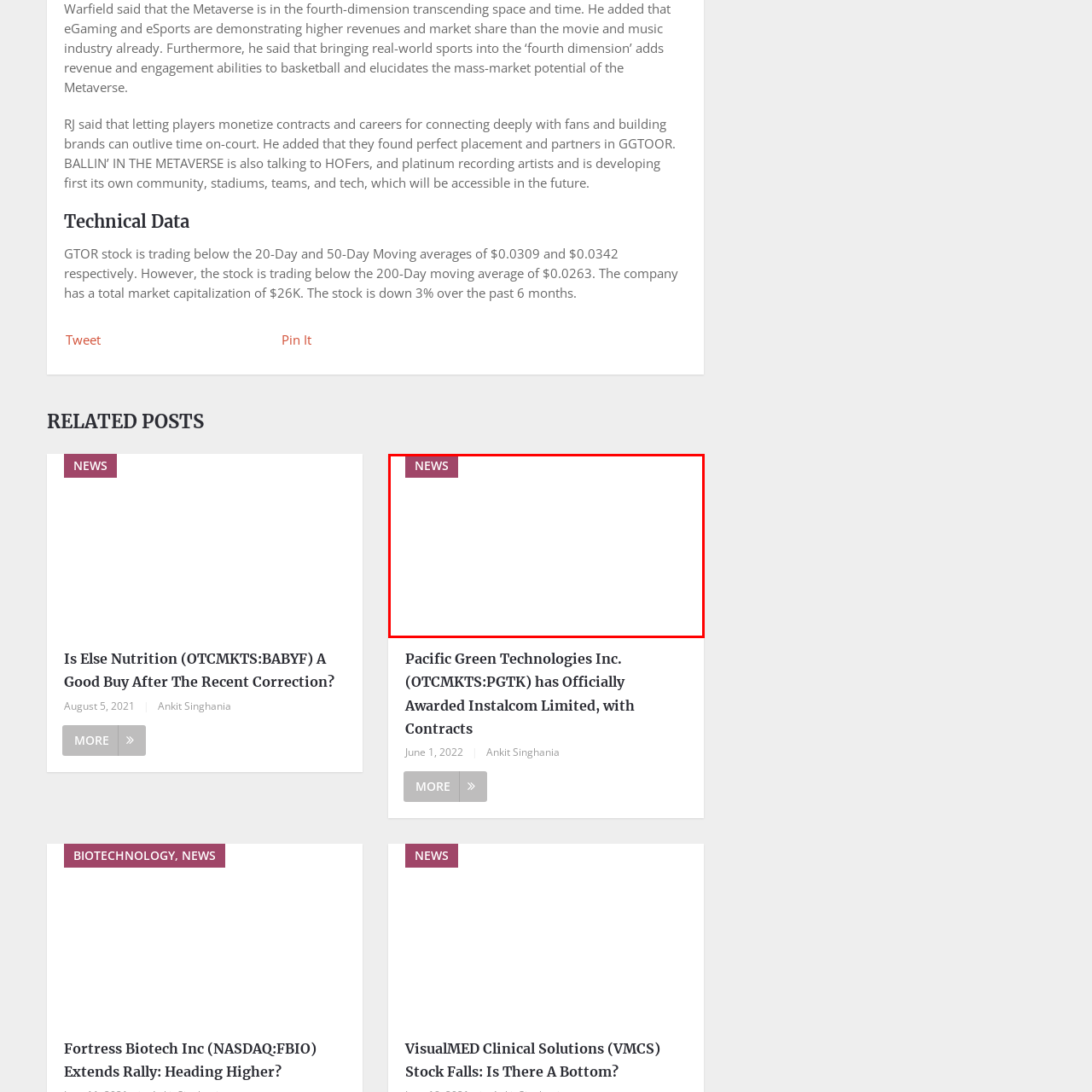Study the part of the image enclosed in the turquoise frame and answer the following question with detailed information derived from the image: 
What is the effect of the minimal background?

The minimal background creates a clear contrast that allows the badge to stand out, making it easy for users to identify important news items quickly and enhancing user engagement by directing focus to the latest news updates and topics of interest.